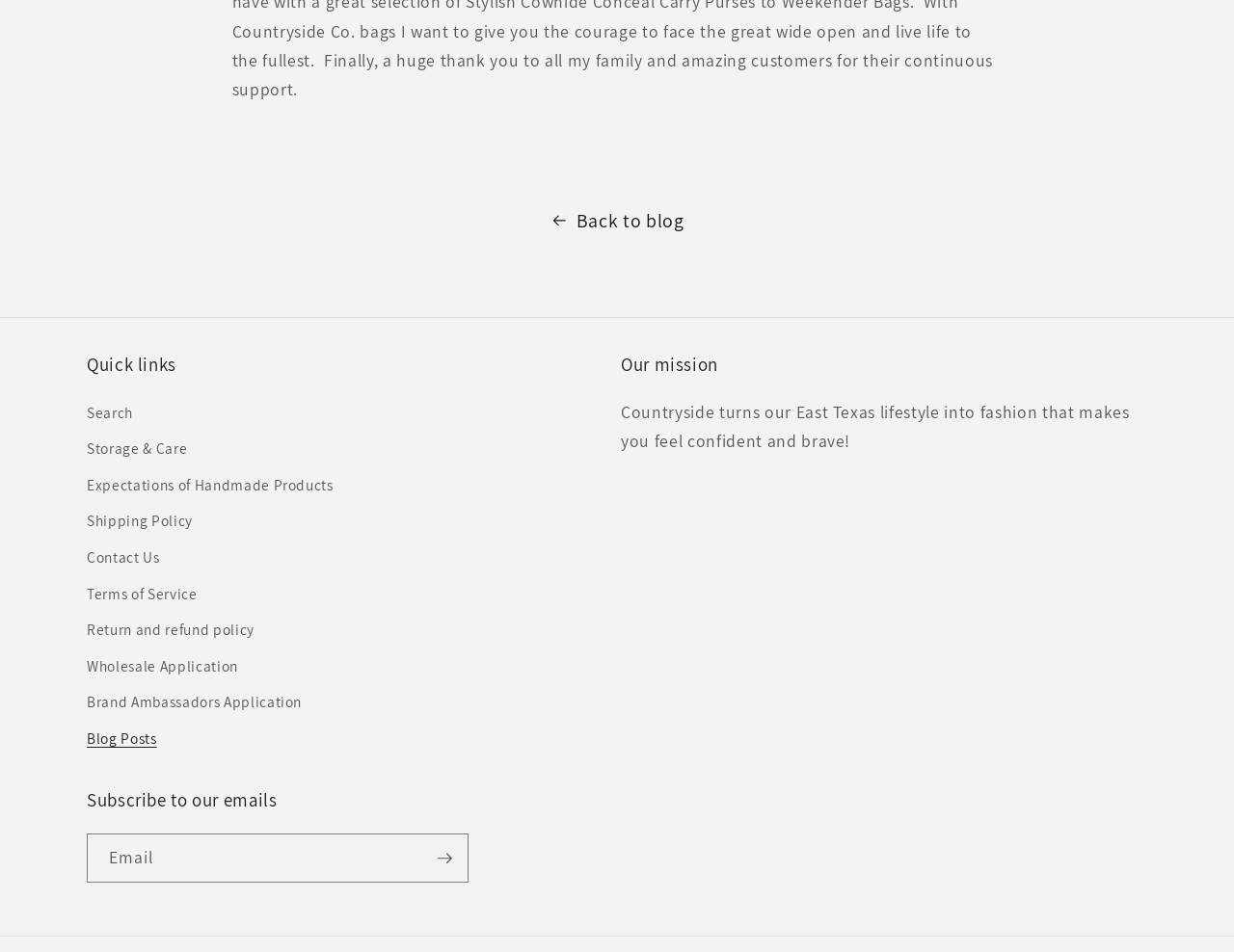What is the mission of Countryside?
Please give a detailed and elaborate answer to the question.

According to the webpage, Countryside's mission is to 'turn our East Texas lifestyle into fashion that makes you feel confident and brave', as stated in the 'Our mission' section.